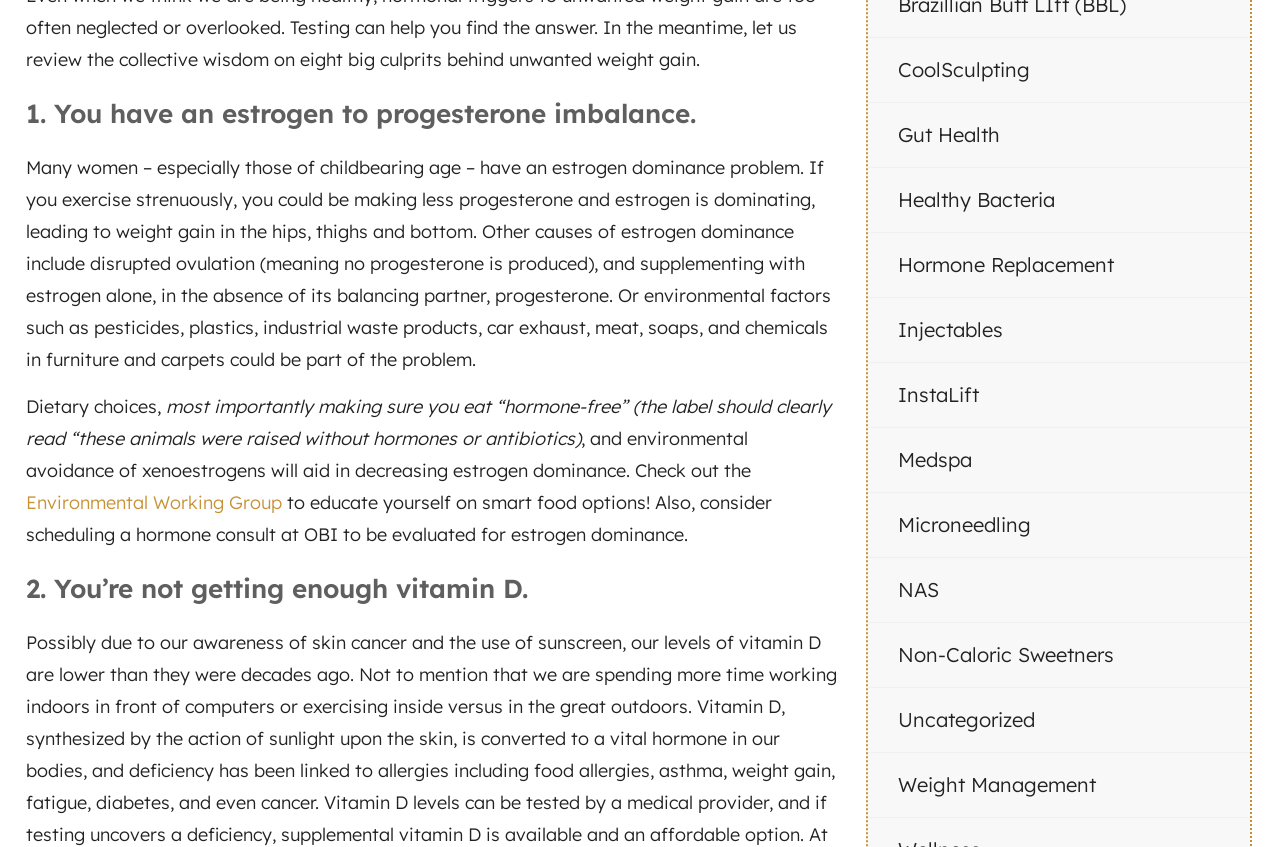Using the format (top-left x, top-left y, bottom-right x, bottom-right y), and given the element description, identify the bounding box coordinates within the screenshot: Environmental Working Group

[0.02, 0.58, 0.22, 0.607]